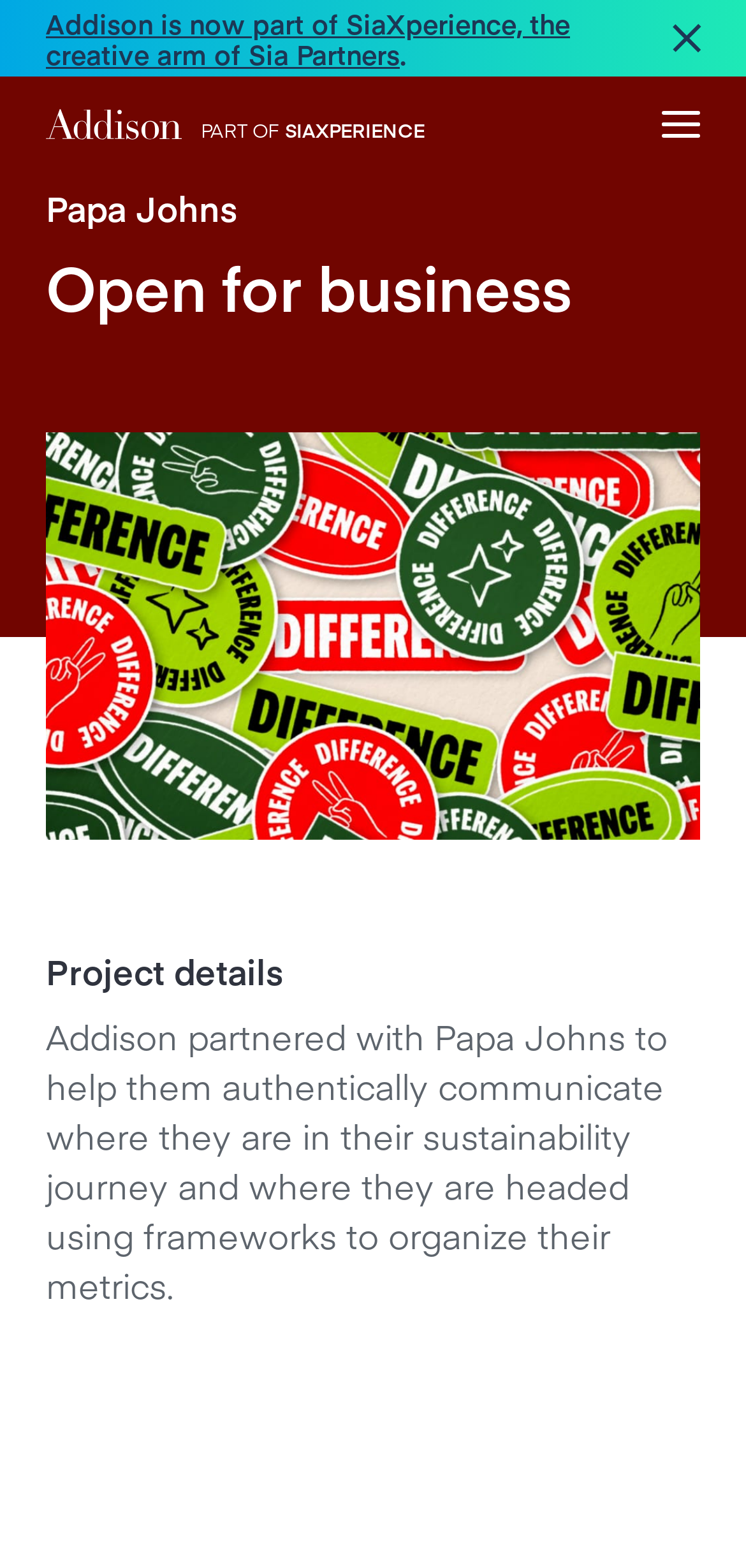Analyze the image and answer the question with as much detail as possible: 
What is the purpose of the project?

The answer can be found in the text 'Addison partnered with Papa Johns to help them authentically communicate where they are in their sustainability journey and where they are headed using frameworks to organize their metrics.' which indicates that the purpose of the project is to help Papa Johns communicate their sustainability journey.